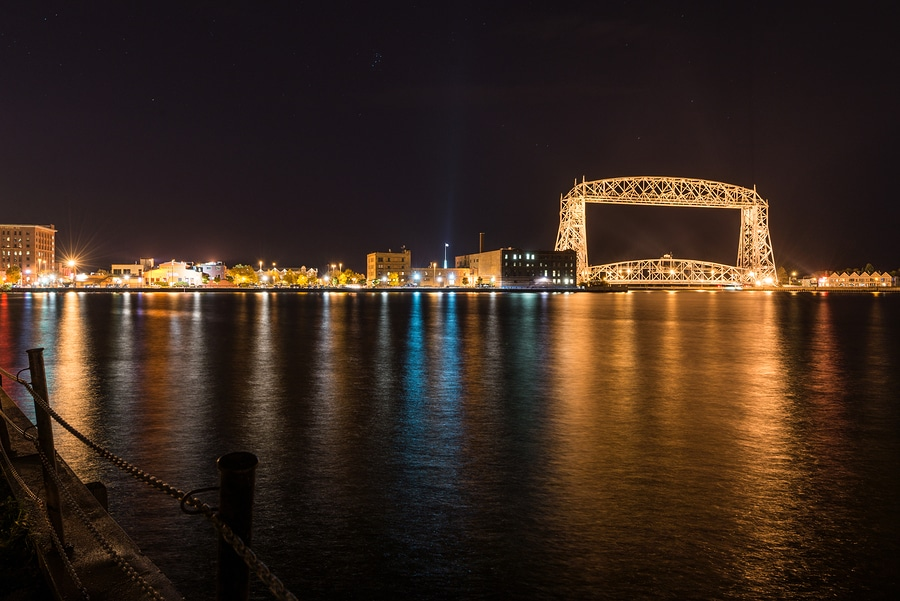Offer a detailed explanation of the image and its components.

The image presents a captivating night view of Duluth, Minnesota, featuring the iconic Aerial Lift Bridge illuminated against a starry sky. The shimmering waters of the harbor reflect the vibrant lights of nearby buildings, creating a picturesque scene. Soft hues of gold, blue, and green dance across the water's surface, enhancing the serene ambiance of the autumn night. This visually stunning landscape highlights the natural beauty and urban charm of Duluth, inviting viewers to explore the city's excellent dining options and scenic attractions, all just a stone's throw from the waterfront.